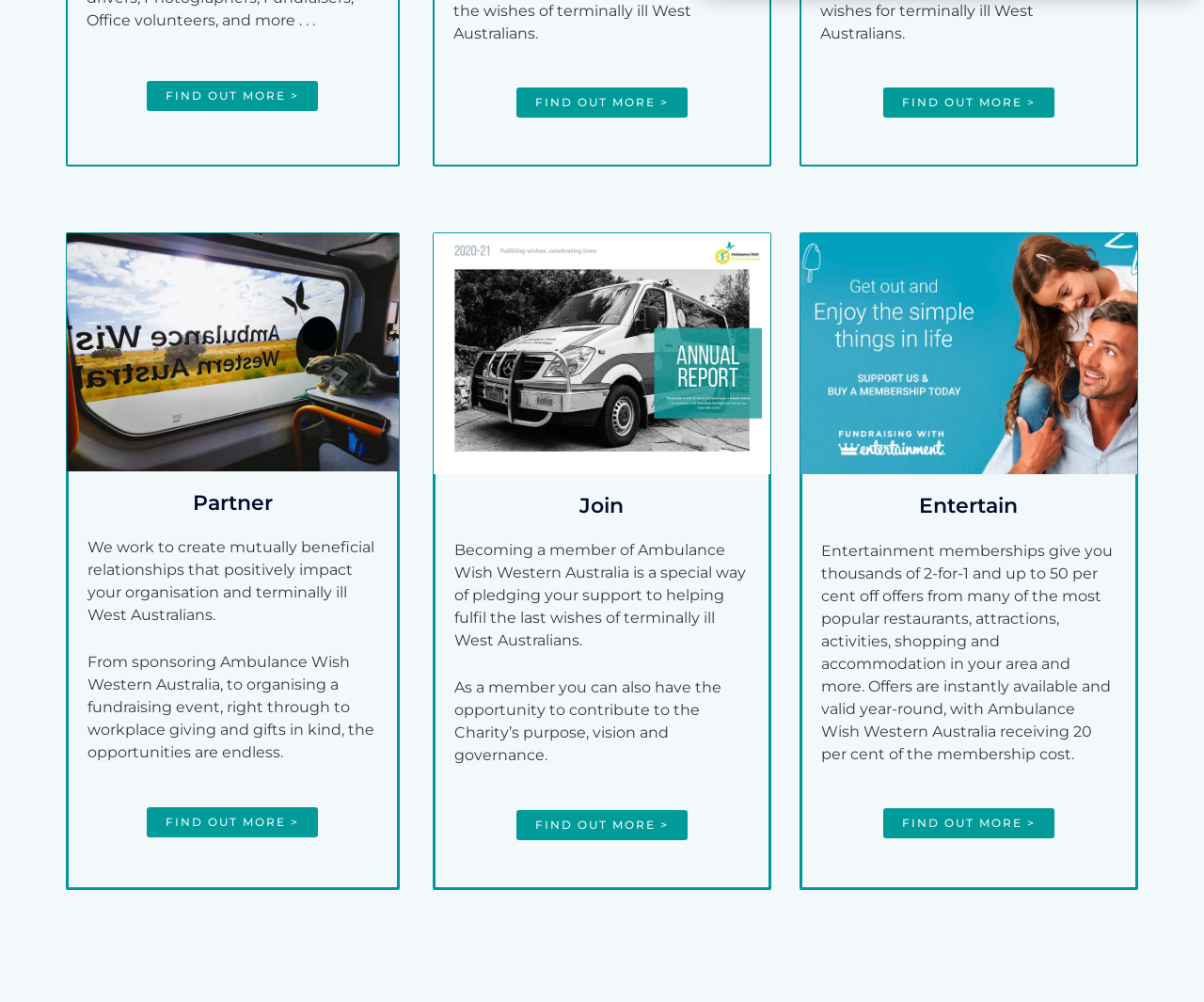What is the purpose of the 'FIND OUT MORE >' links?
Using the image, give a concise answer in the form of a single word or short phrase.

Get more information